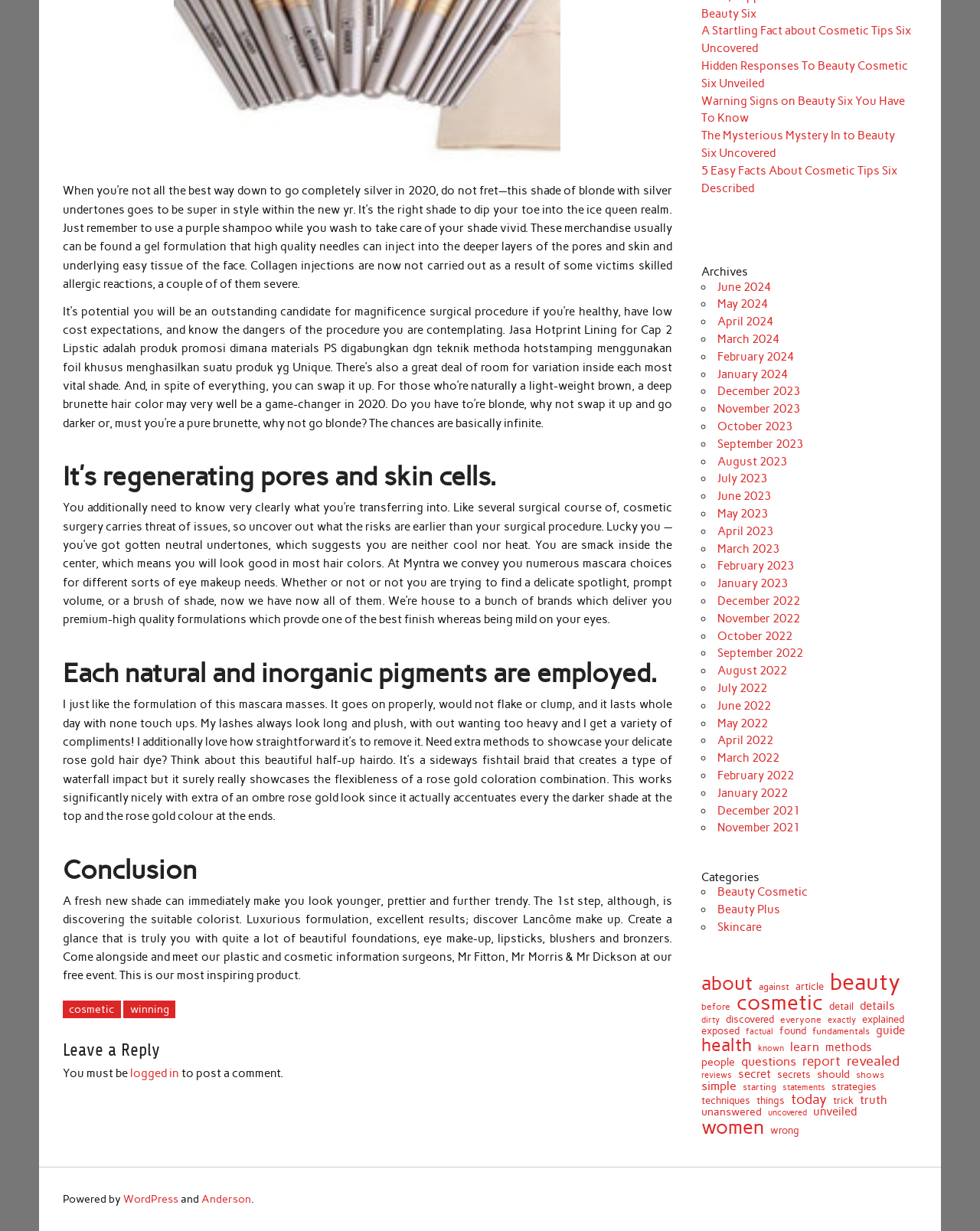Please specify the bounding box coordinates in the format (top-left x, top-left y, bottom-right x, bottom-right y), with values ranging from 0 to 1. Identify the bounding box for the UI component described as follows: Beauty Plus

[0.732, 0.733, 0.796, 0.744]